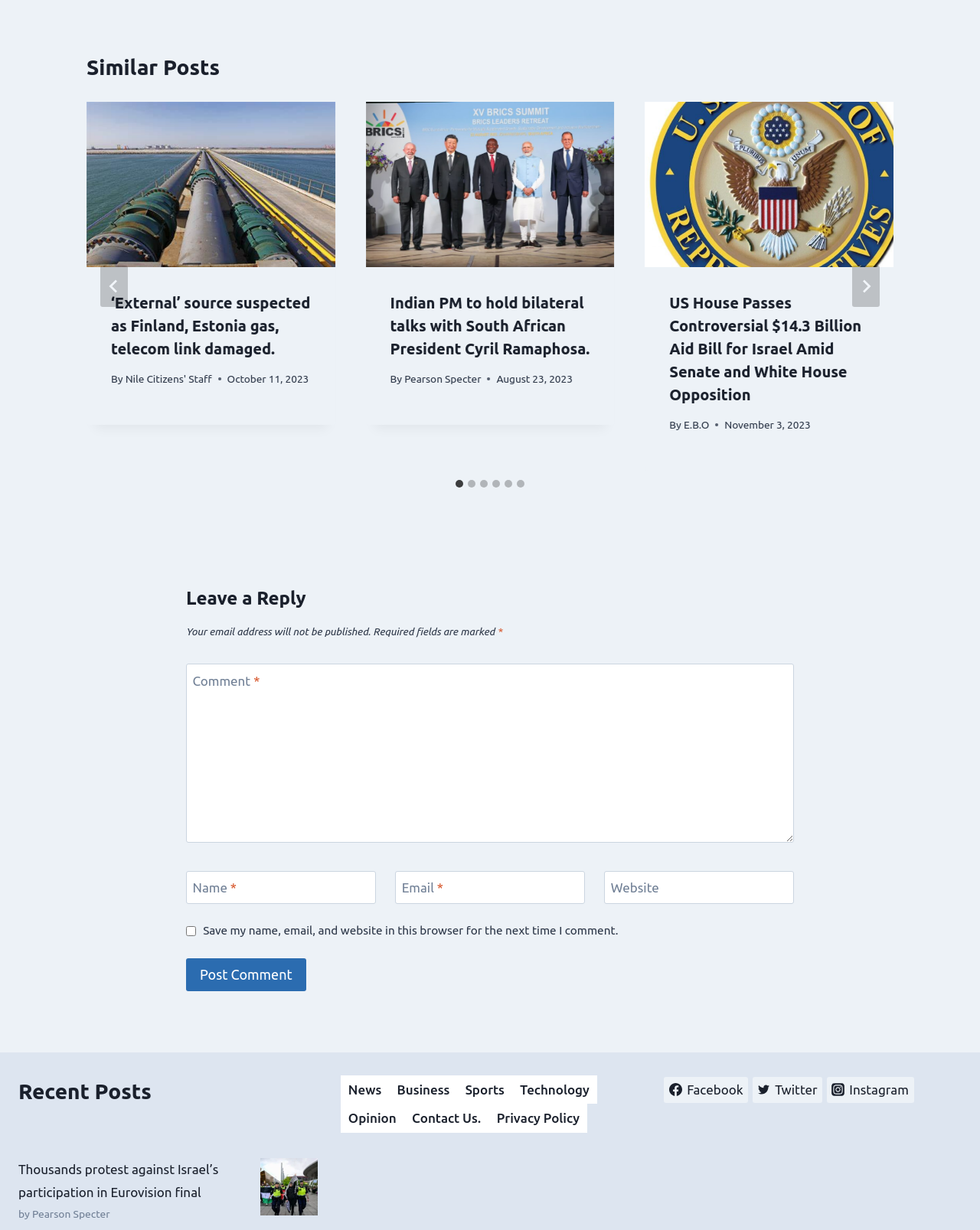What is the title of the first post?
Provide a detailed and well-explained answer to the question.

I looked at the first article element and found the heading element with the text '‘External’ source suspected as Finland, Estonia gas, telecom link damaged.', which is the title of the first post.